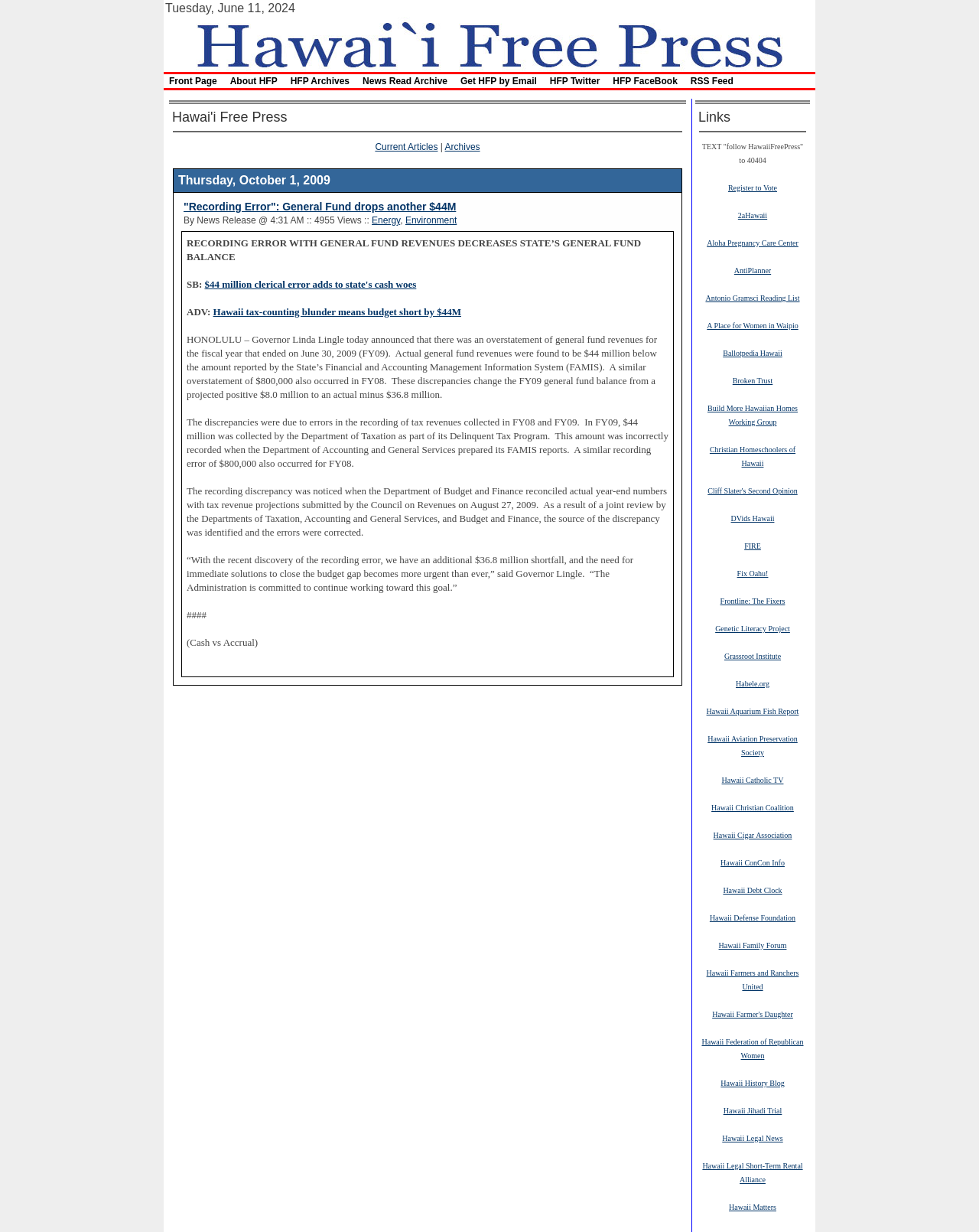Use the details in the image to answer the question thoroughly: 
What is the category of the article?

The category of the article is located below the title, and it is written as 'Energy, Environment'.